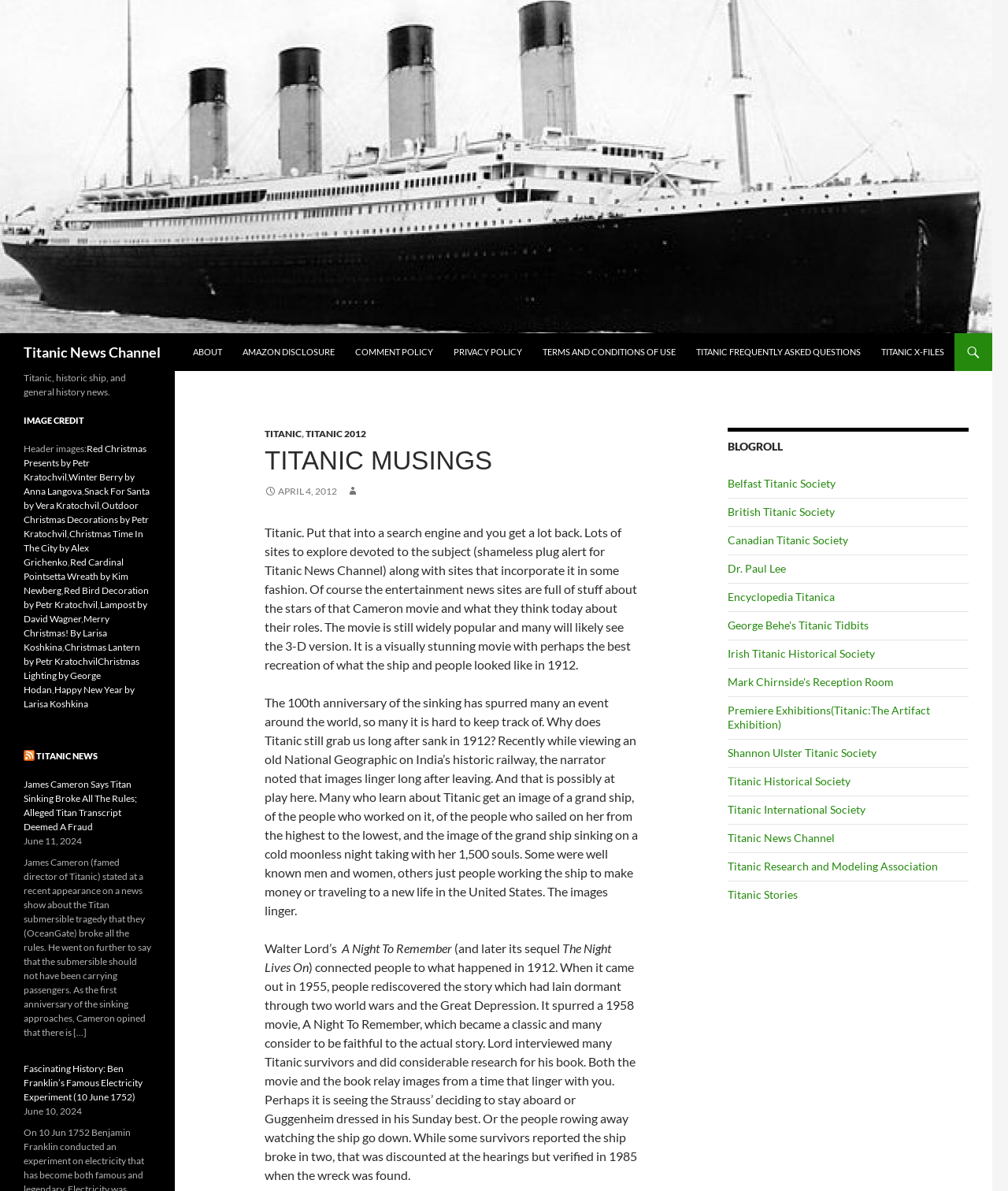Based on the visual content of the image, answer the question thoroughly: What is the purpose of the 'Search' link?

The purpose of the 'Search' link can be inferred from its location and label, which suggests that it allows users to search the website for specific content or keywords.